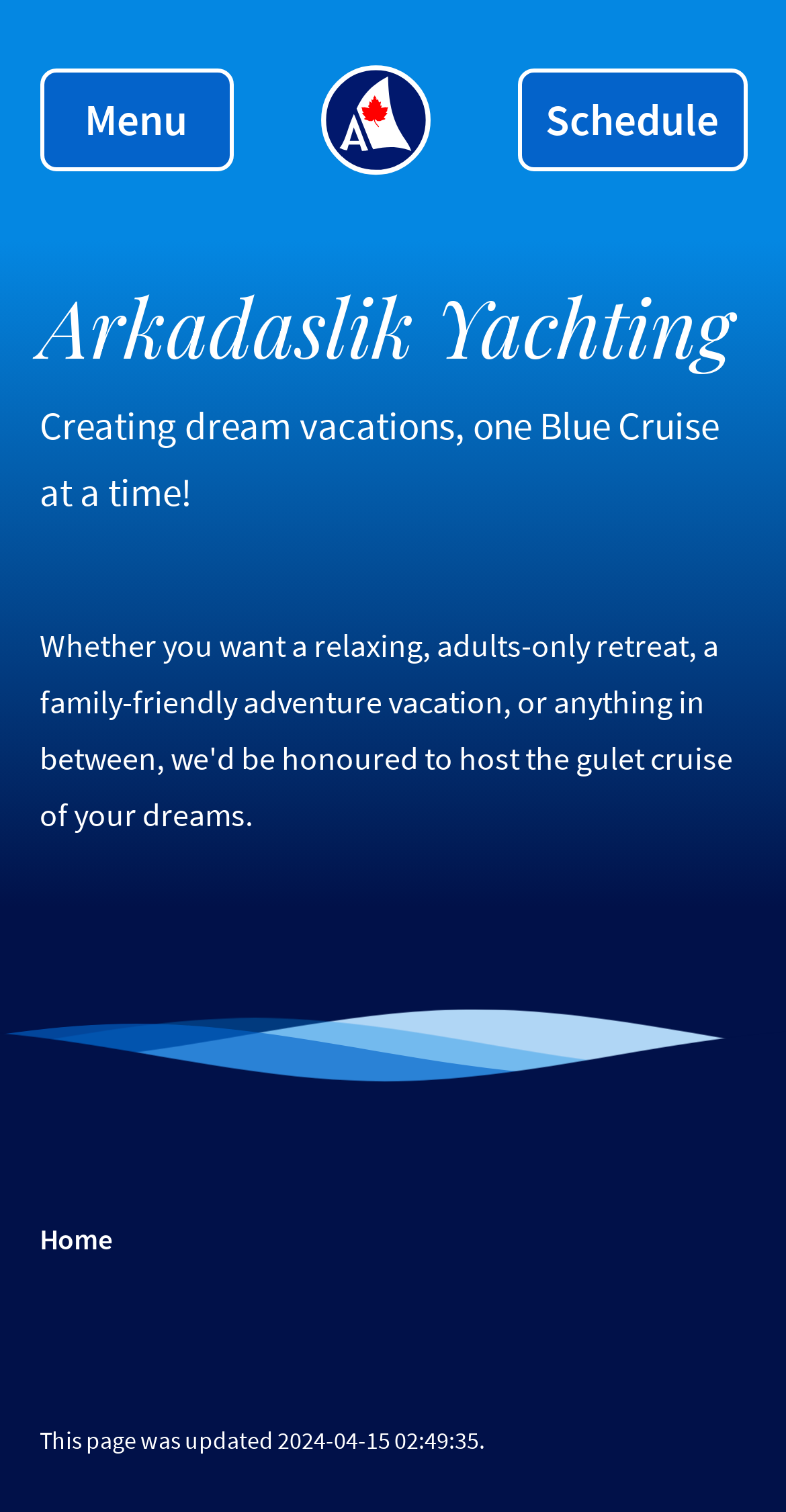Refer to the image and answer the question with as much detail as possible: What is the company name?

I found the company name by looking at the logo link and image, which has the text 'Arkadaslik Yachting logo' and is located at the top of the page.